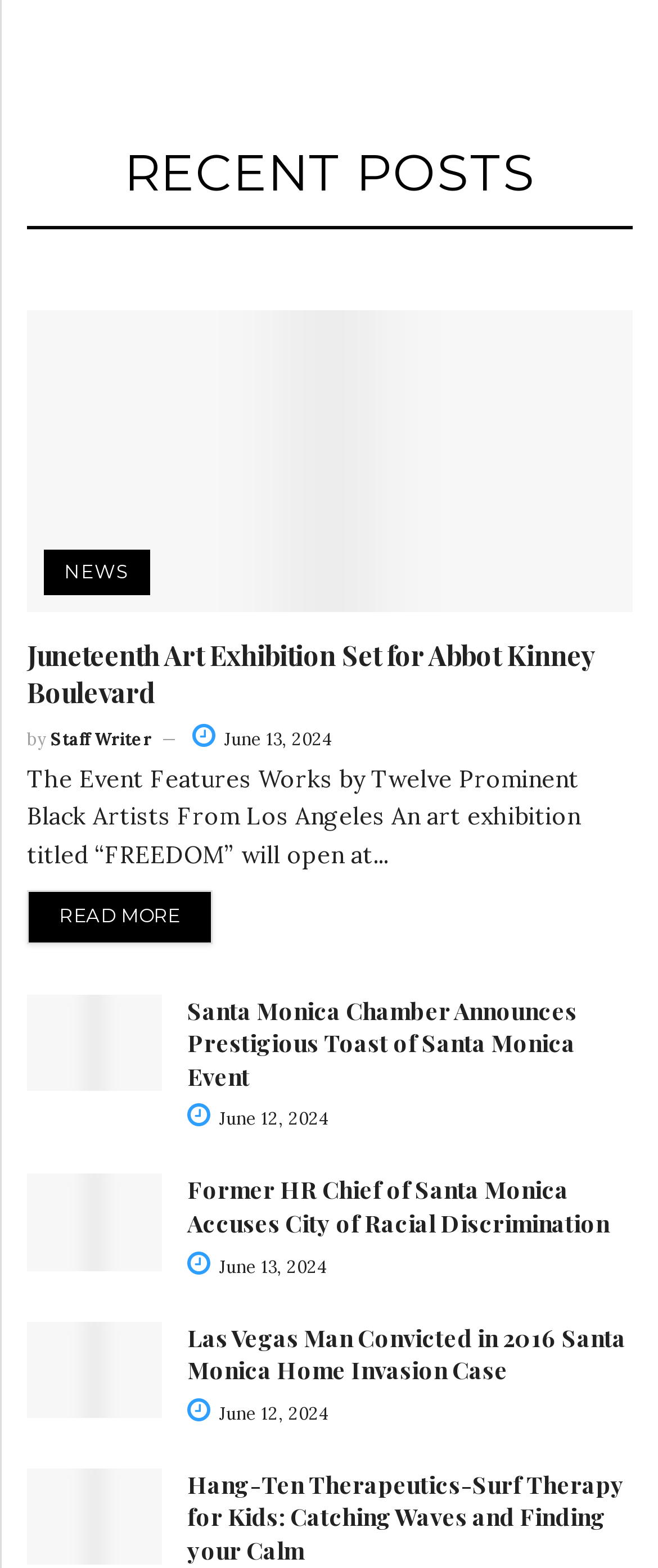Please locate the bounding box coordinates of the element's region that needs to be clicked to follow the instruction: "Learn more about Former HR Chief of Santa Monica Accuses City of Racial Discrimination". The bounding box coordinates should be provided as four float numbers between 0 and 1, i.e., [left, top, right, bottom].

[0.041, 0.749, 0.246, 0.81]